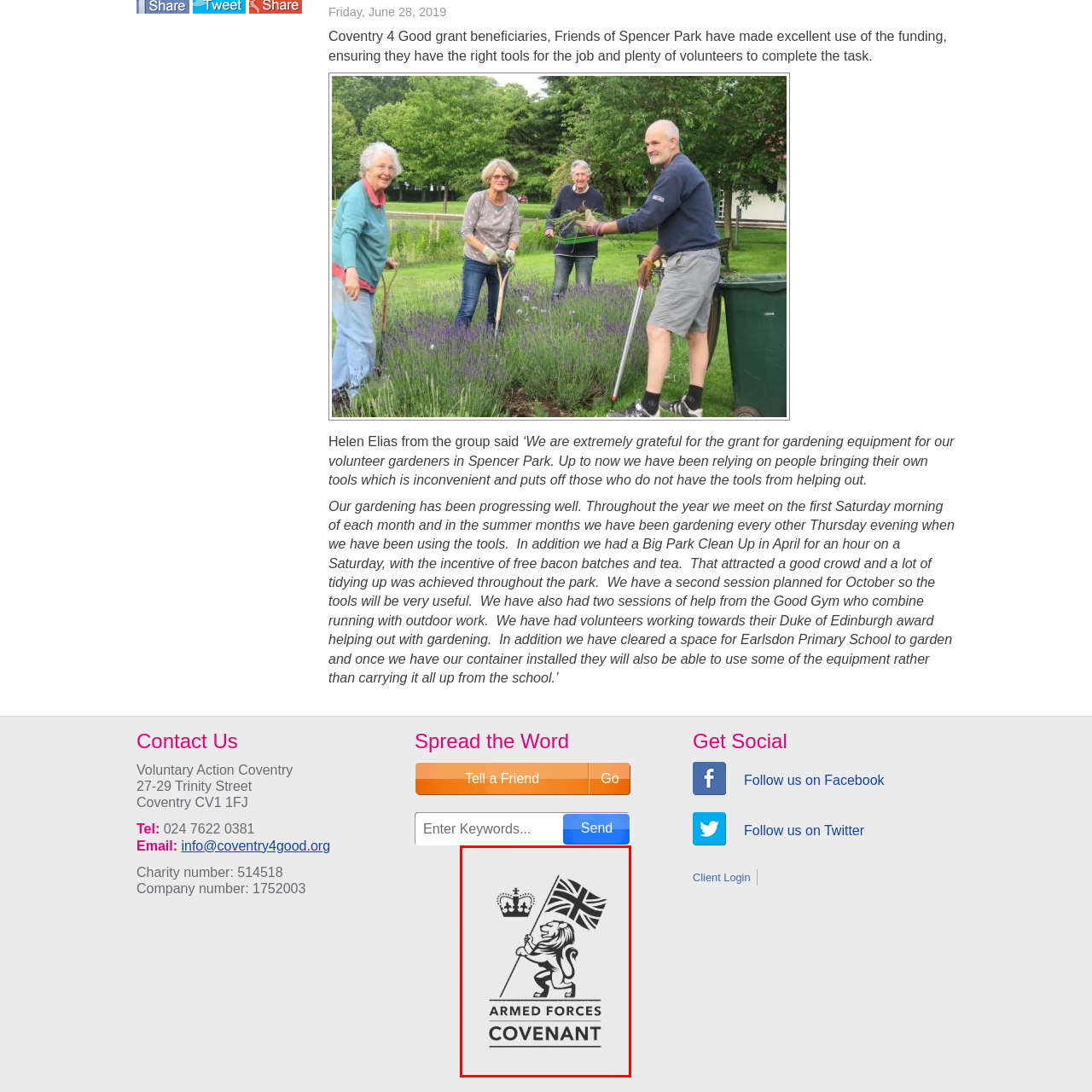Offer an in-depth description of the scene contained in the red rectangle.

The image features the logo of the Armed Forces Covenant, which showcases a noble lion holding a Union Jack flag. Above the lion, there are two crowns representing the British monarchy. The design emphasizes the commitment to supporting members of the armed forces, veterans, and their families, symbolizing respect and gratitude for their service. The text "ARMED FORCES COVENANT" is prominently displayed at the bottom, reinforcing the mission of promoting equality and providing opportunities for those who serve or have served in the military. The stark black and white color scheme enhances its impactful and authoritative presence.